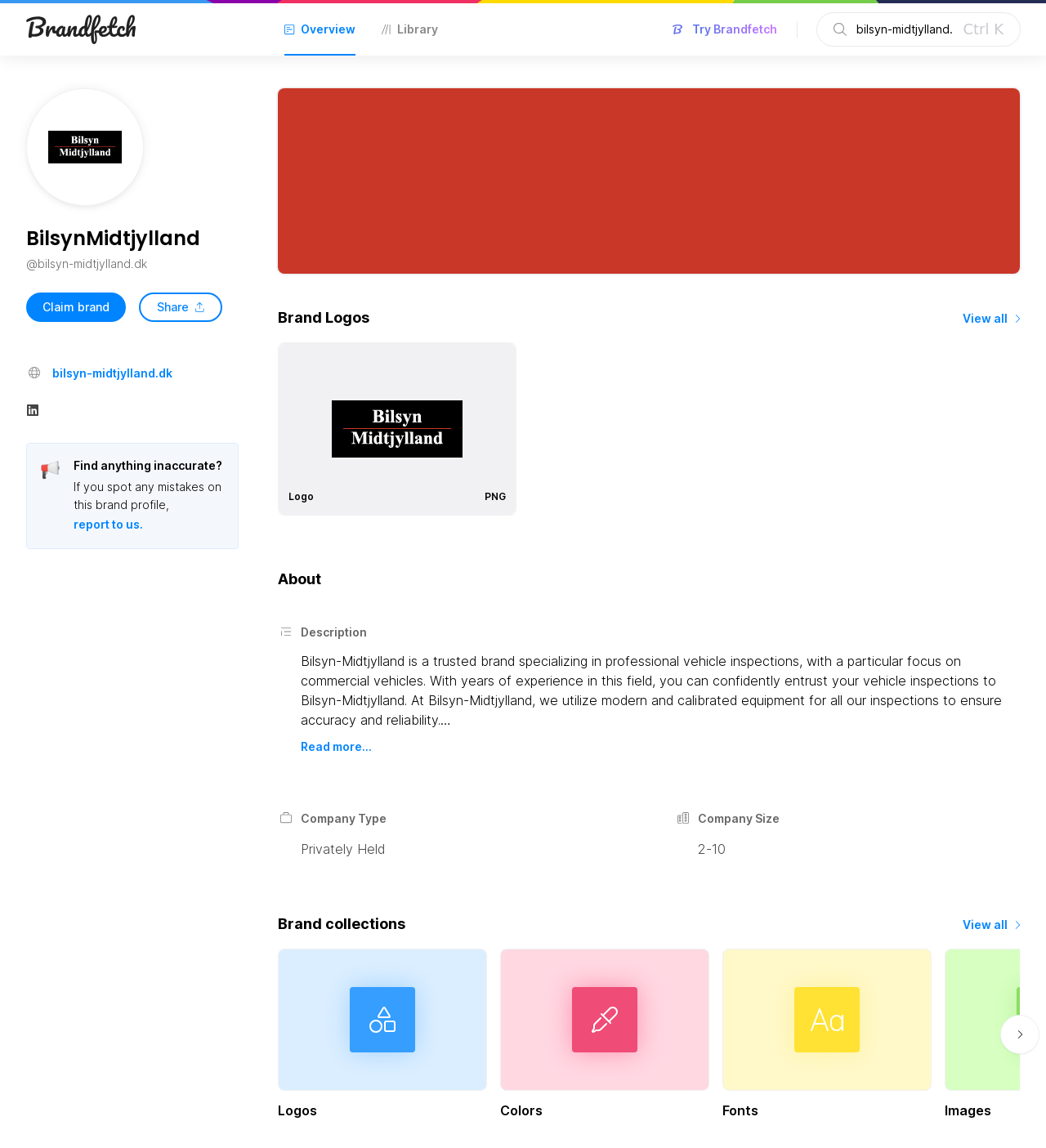Can you look at the image and give a comprehensive answer to the question:
What is the company type of BilsynMidtjylland?

I found the company type by looking at the 'Company Type' section, which states that BilsynMidtjylland is a 'Privately Held' company.